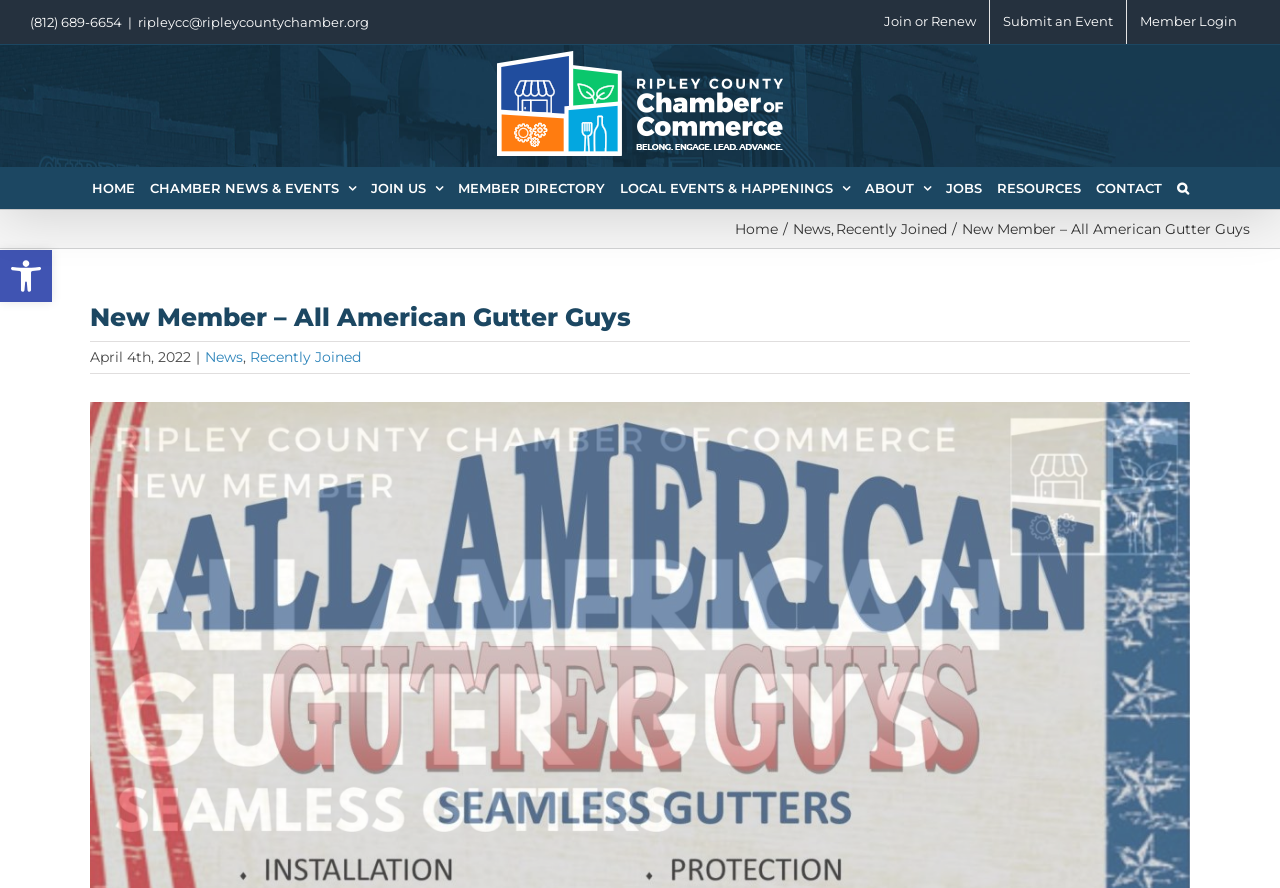Provide a one-word or brief phrase answer to the question:
What is the logo of Ripley County Chamber of Commerce?

Ripley County Chamber of Commerce Logo